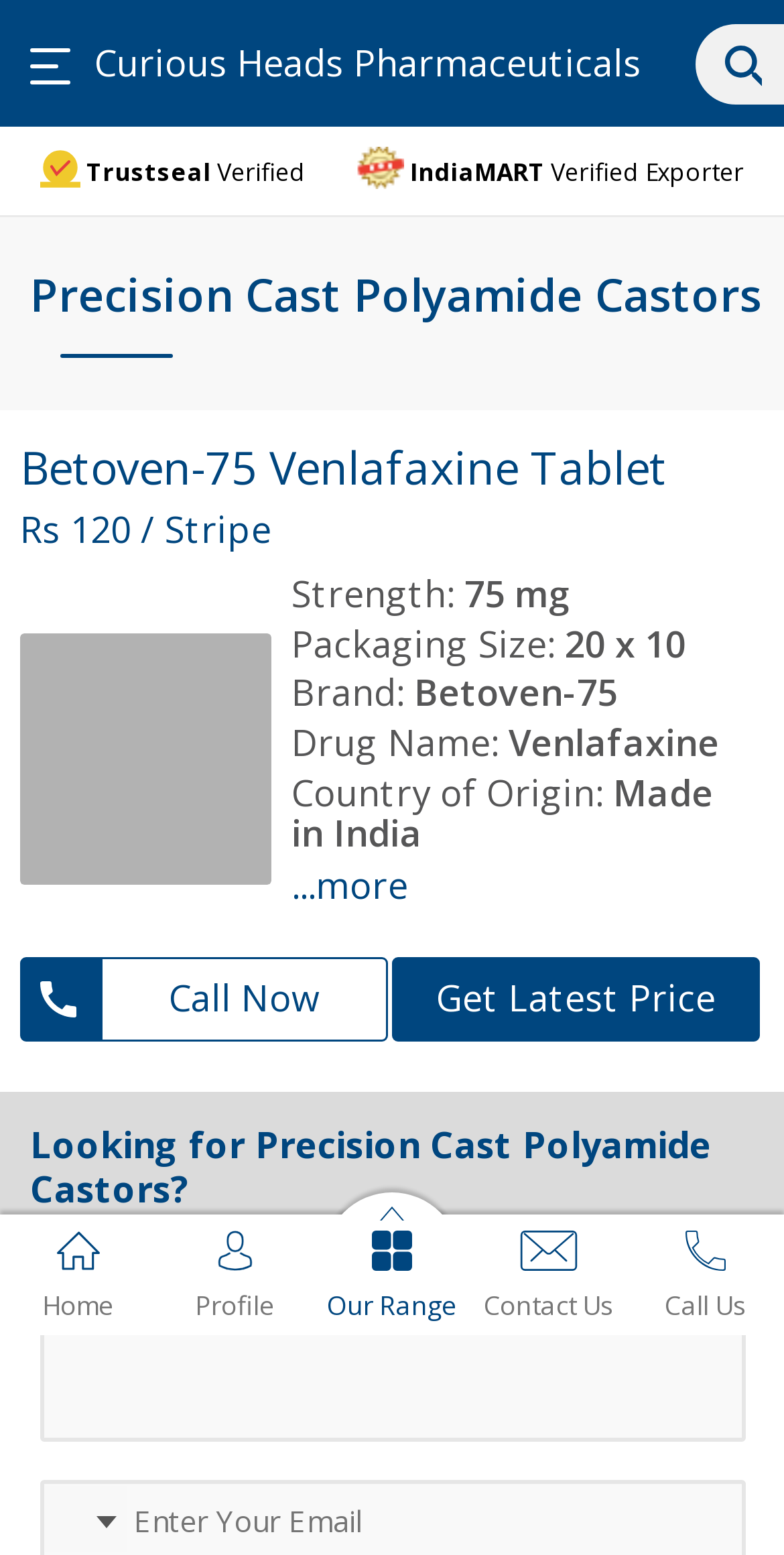Offer a meticulous description of the webpage's structure and content.

The webpage is about a product called "Precision Cast Polyamide Castors - Betoven-75 Venlafaxine Tablet" exported by Curious Heads Pharmaceuticals, Nagpur, Maharashtra. 

At the top, there is a link to "Curious Heads Pharmaceuticals" and an image, likely a logo, next to it. Below these elements, there are two small images, one with the text "Trustseal" and another with the text "Verified", followed by an image with the text "IndiaMART Verified Exporter".

The main content of the webpage is an article that takes up most of the page. It starts with two headings, "Precision Cast Polyamide Castors" and "Betoven-75 Venlafaxine Tablet", followed by the price "Rs 120" and a unit description "/Stripe". There is a small image of the product below the headings.

The article then lists the product's details, including its strength, packaging size, brand, drug name, and country of origin. These details are presented in a series of labels and values, with the labels on the left and the values on the right.

Below the product details, there are two buttons, "Call Now" and "Get Latest Price", with a small icon on the "Call Now" button. 

Further down, there is a heading "Looking for Precision Cast Polyamide Castors?" which is also a link. Below this, there is a text box where users can "Describe Your Requirement".

At the bottom of the page, there are several links and images, including "Home", "Profile", "Our Range", "Contact Us", and "Call Us", each with a small icon next to it.